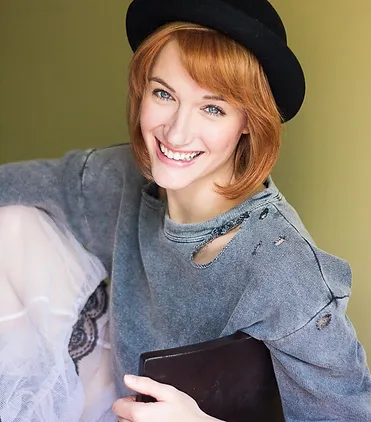Describe all the aspects of the image extensively.

The image features a vibrant and cheerful young woman with shoulder-length, wavy reddish-brown hair and bright blue eyes. She is wearing a casual, slightly worn gray sweatshirt, showcasing a relaxed and stylish look. The outfit is complemented by a black hat perched atop her head, adding a touch of whimsy to her appearance. The background is a soft, warm green, enhancing her warm smile, which radiates positivity and friendliness. The setting evokes a sense of creativity and comfort, making it a fitting representation of a person in a dynamic, artistic environment.